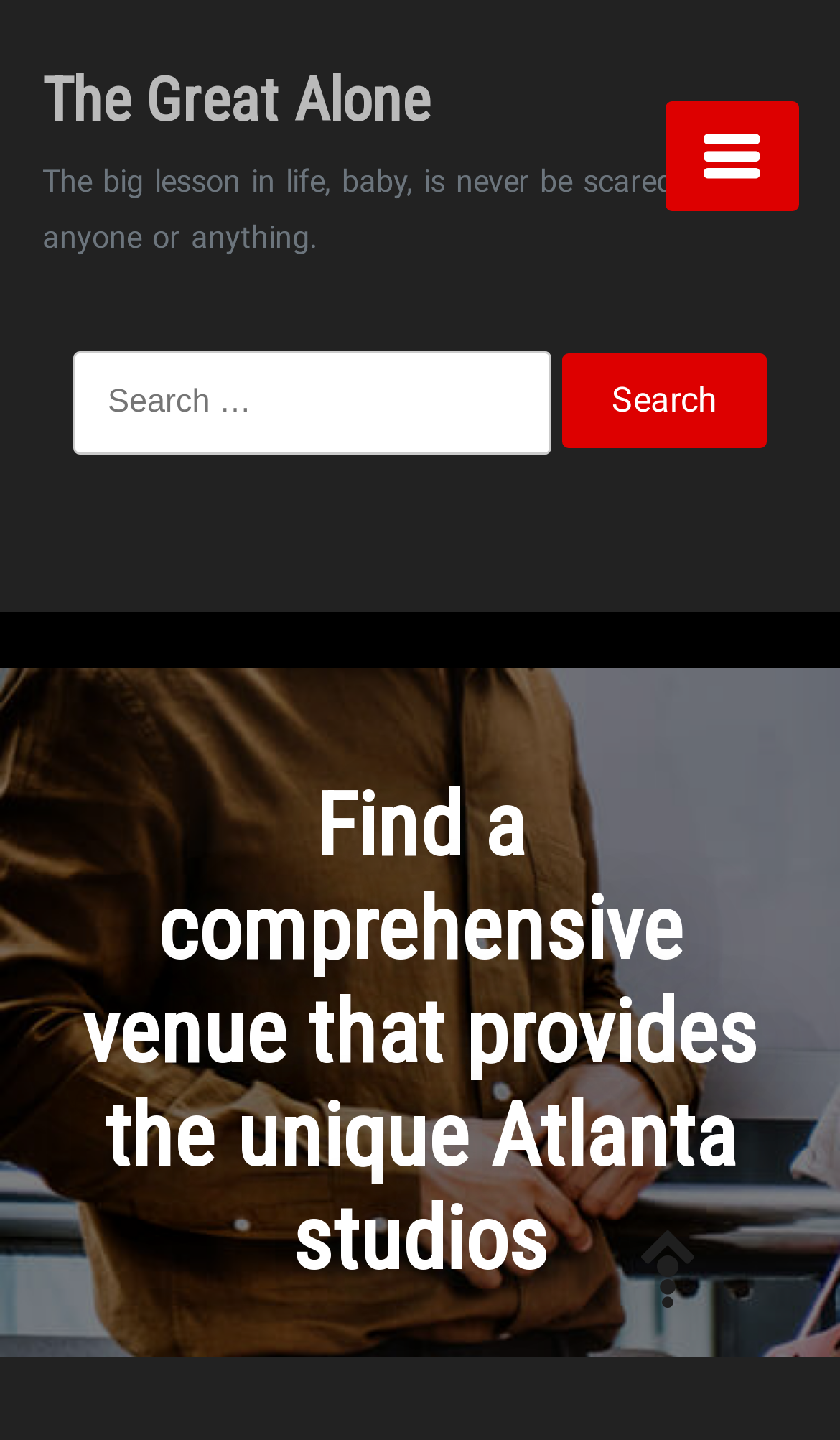What is the position of the search button?
Refer to the image and answer the question using a single word or phrase.

Below the search box